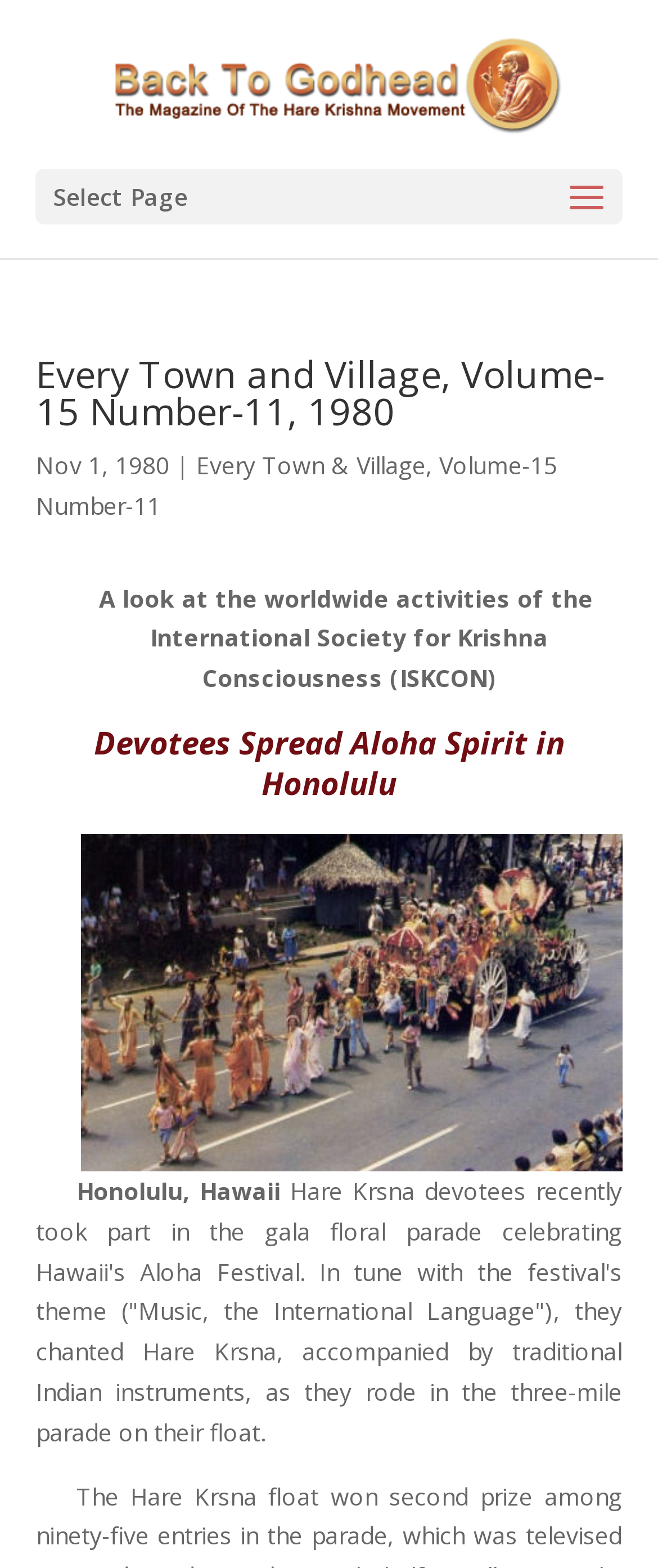Reply to the question with a single word or phrase:
What is the location of the event mentioned?

Honolulu, Hawaii